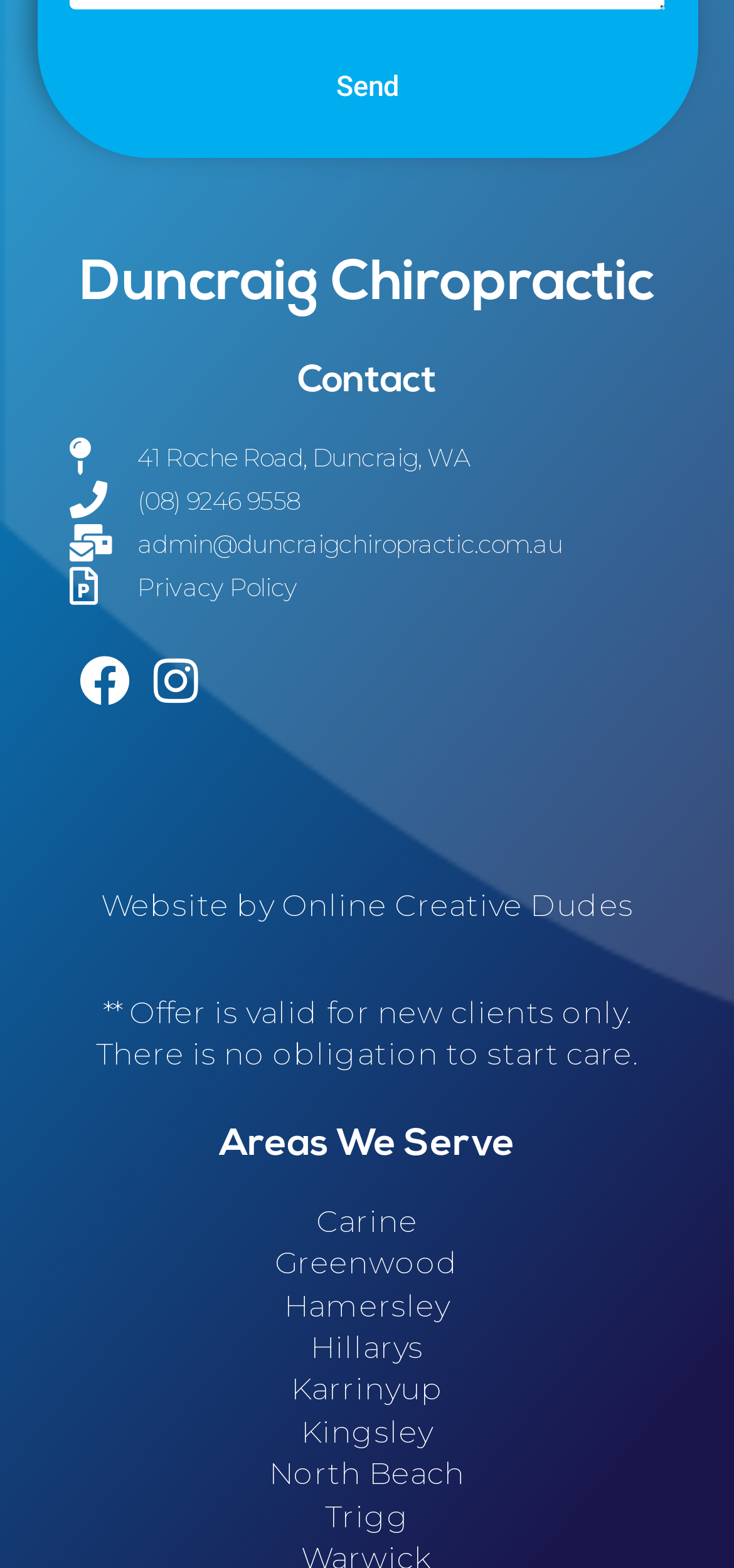What is the email address of Duncraig Chiropractic?
Using the picture, provide a one-word or short phrase answer.

admin@duncraigchiropractic.com.au